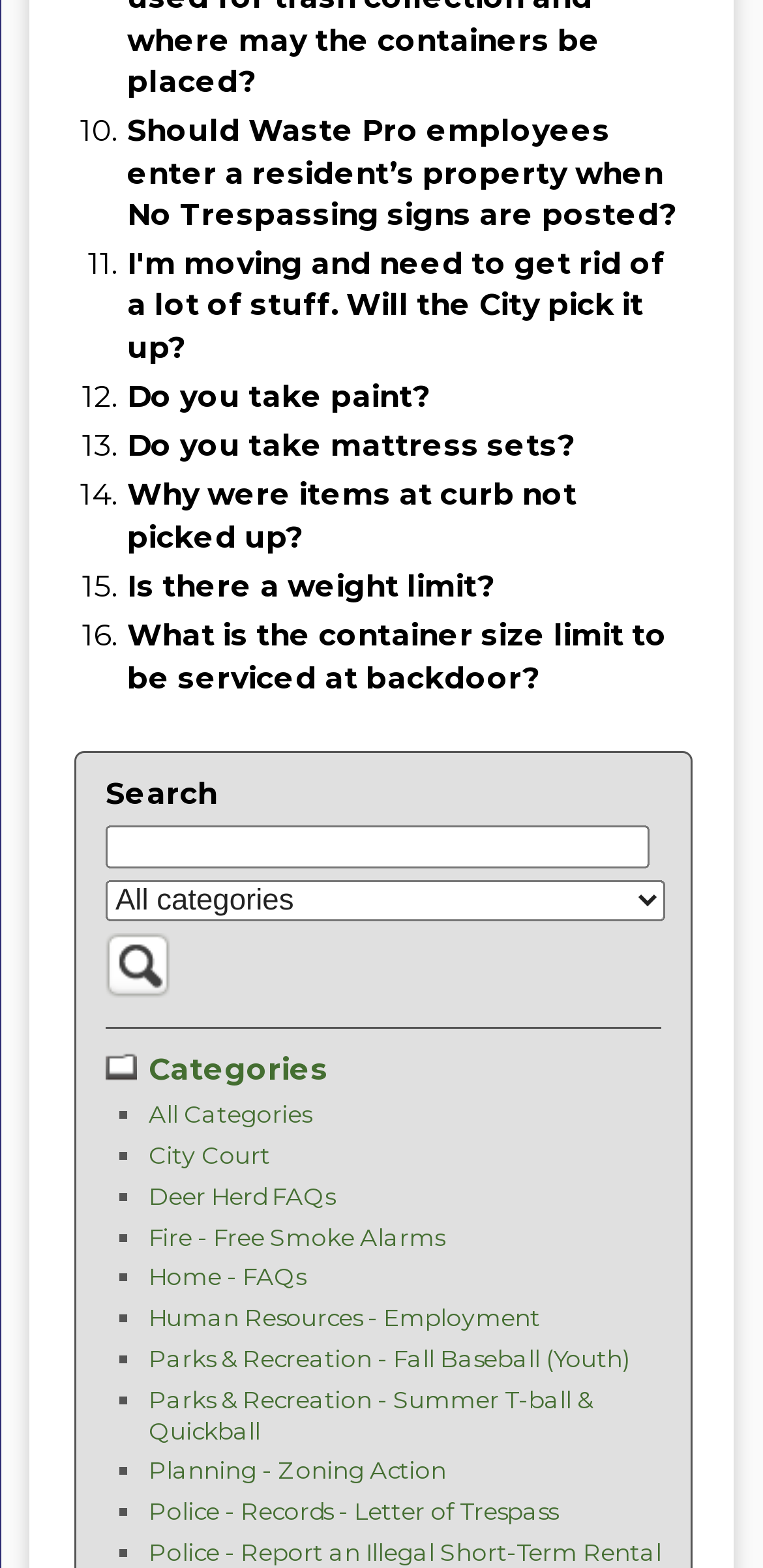Please identify the bounding box coordinates for the region that you need to click to follow this instruction: "View 'All Categories'".

[0.195, 0.701, 0.408, 0.72]